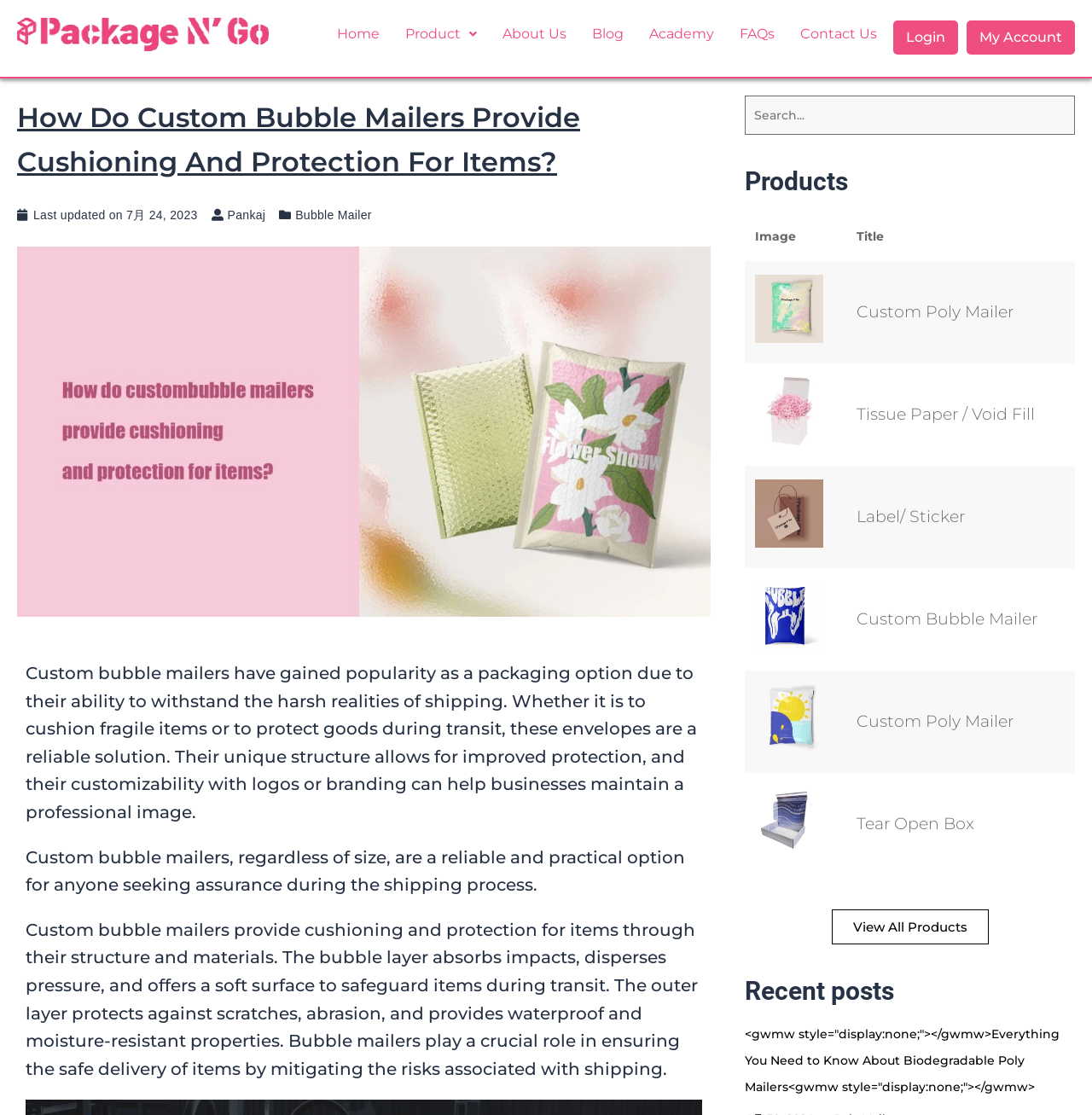Please answer the following question using a single word or phrase: 
What is the name of the first product listed?

Custom Poly Mailer